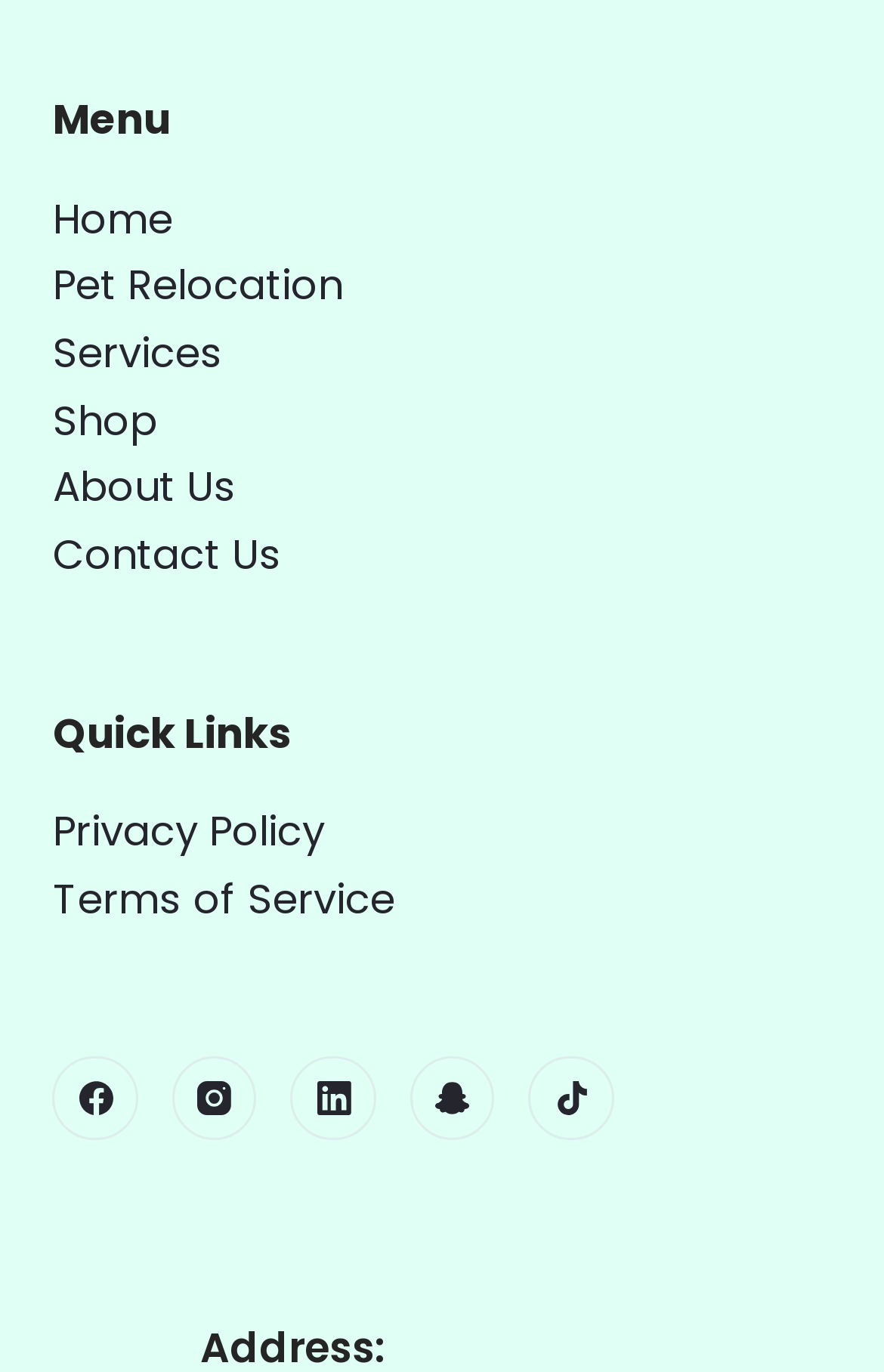Find and specify the bounding box coordinates that correspond to the clickable region for the instruction: "Go to Pet Relocation".

[0.06, 0.187, 0.388, 0.229]